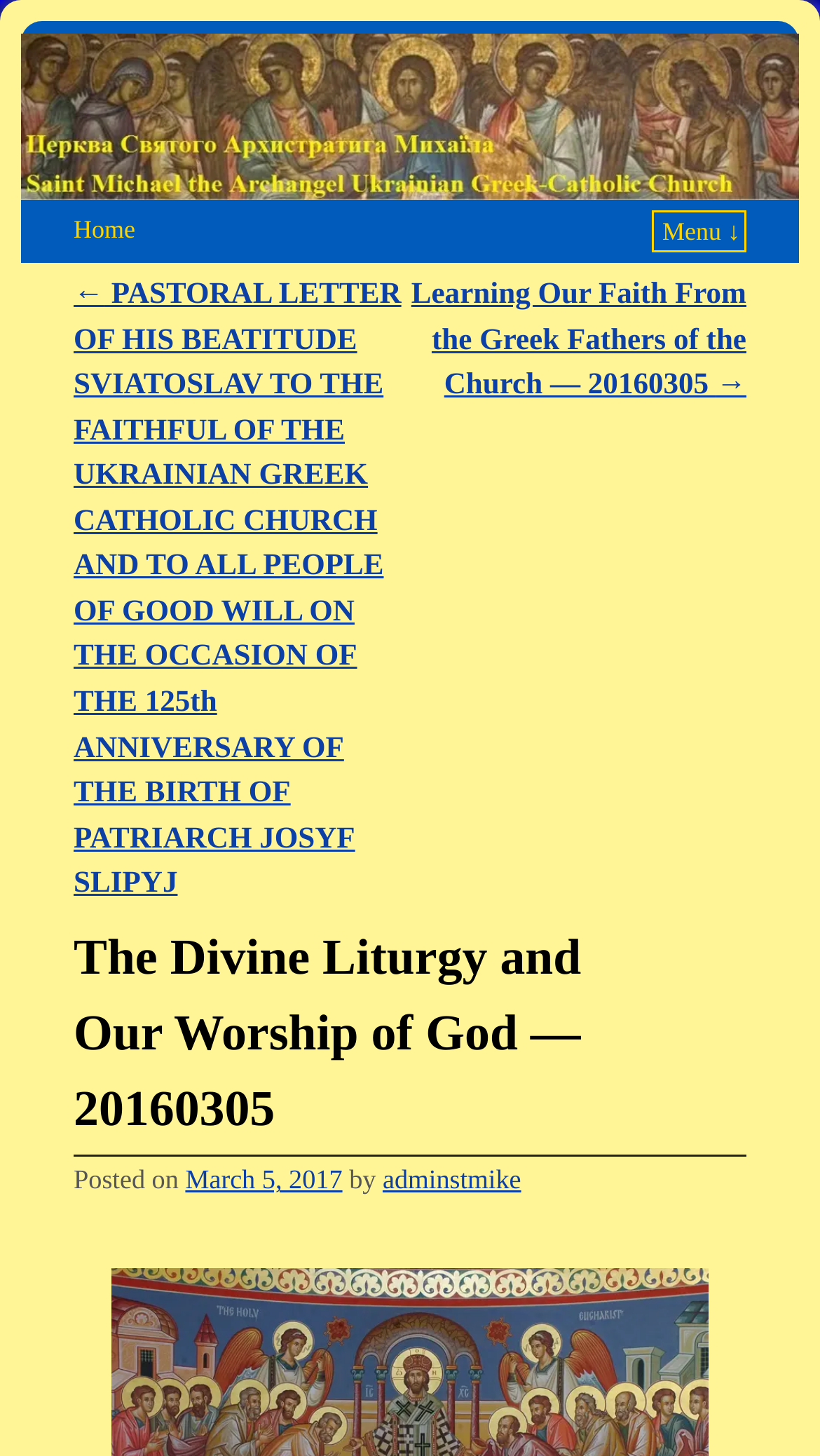Respond concisely with one word or phrase to the following query:
What is the purpose of the 'Menu ↓' link?

To open a dropdown menu